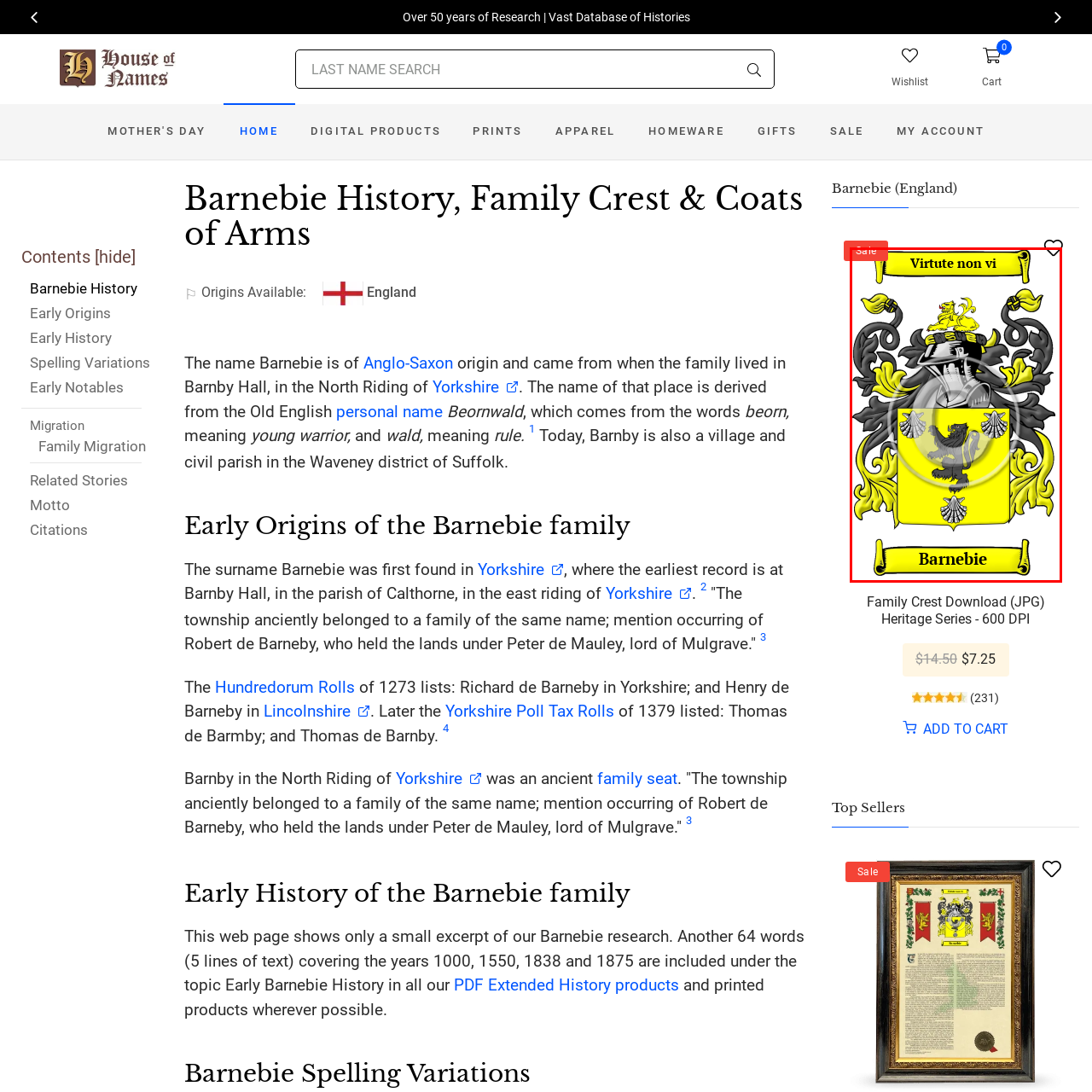Focus on the area highlighted by the red bounding box and give a thorough response to the following question, drawing from the image: What do the seashells on the coat of arms often represent?

The decorative elements on the coat of arms, including the two seashells, are often associated with nobility and heraldry. This suggests that the Barnebie family has a rich history and a strong connection to these values.